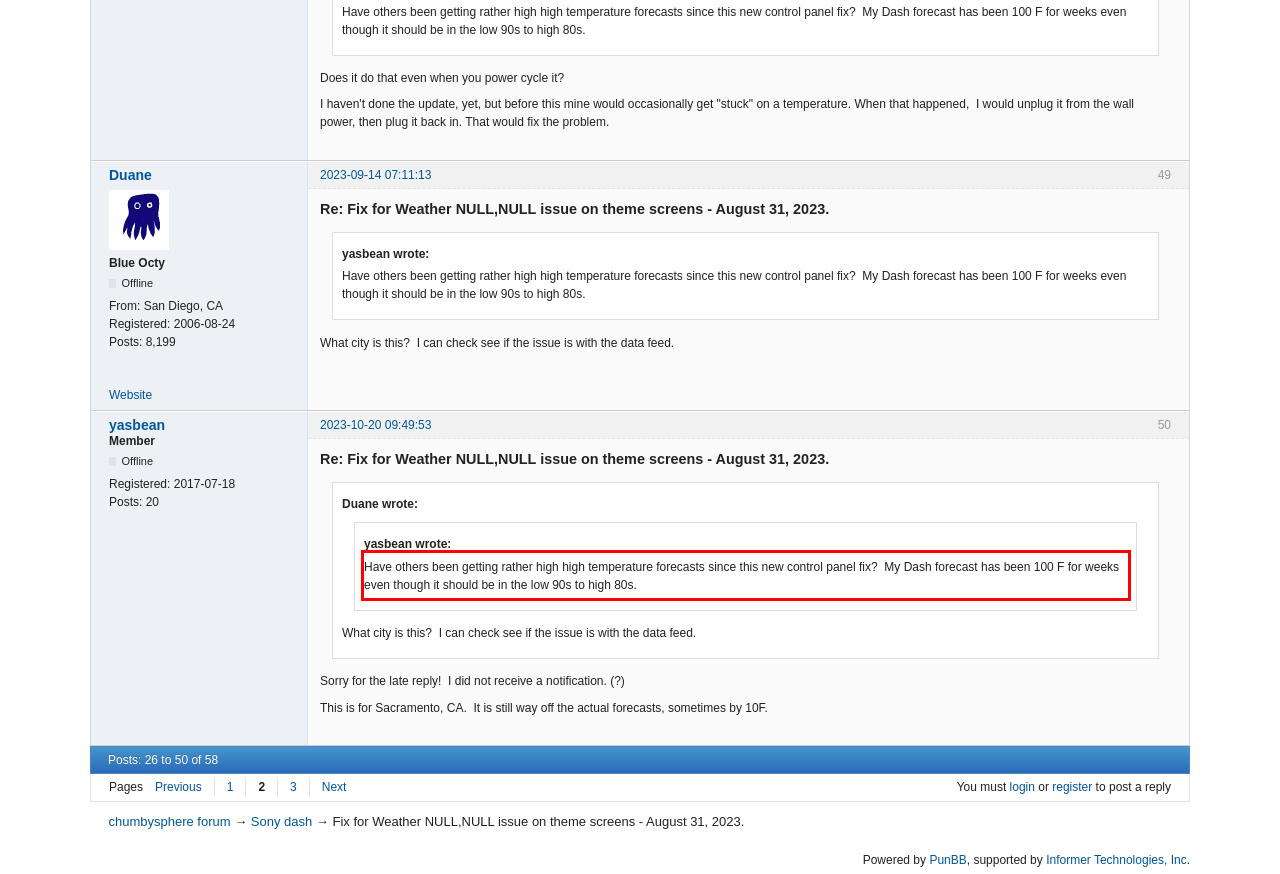Review the webpage screenshot provided, and perform OCR to extract the text from the red bounding box.

Have others been getting rather high high temperature forecasts since this new control panel fix? My Dash forecast has been 100 F for weeks even though it should be in the low 90s to high 80s.